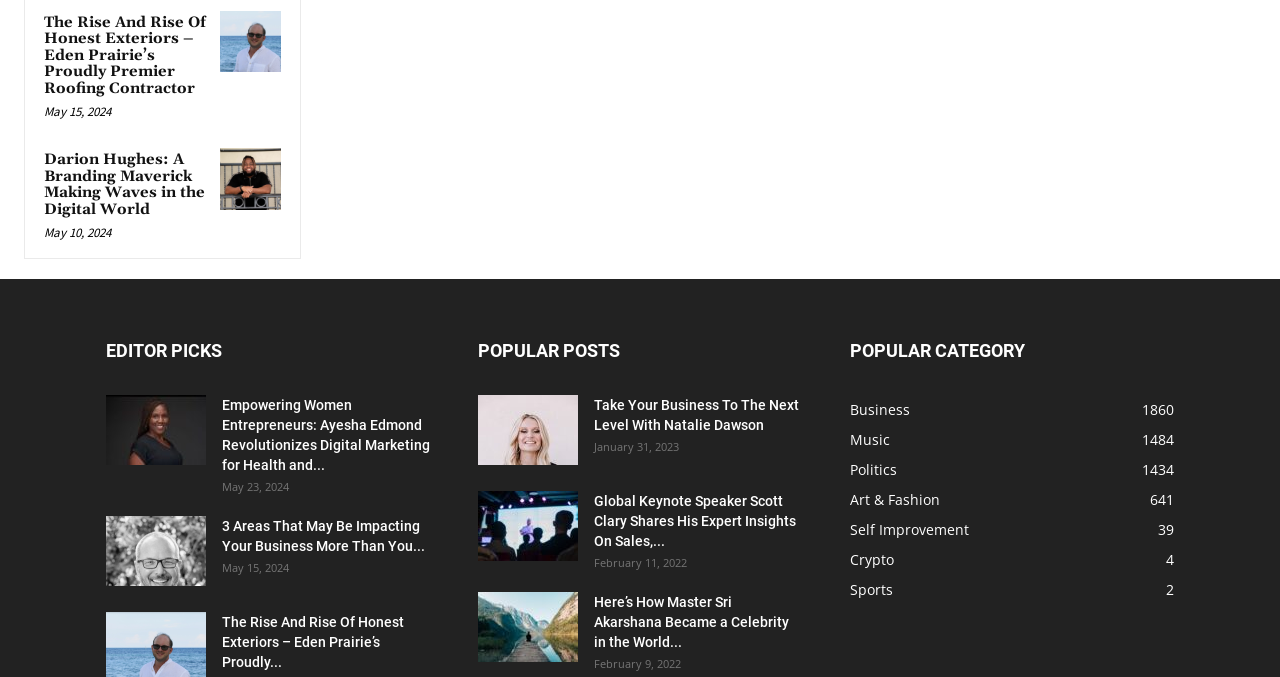Use a single word or phrase to answer the question: 
What is the title of the first article?

The Rise And Rise Of Honest Exteriors